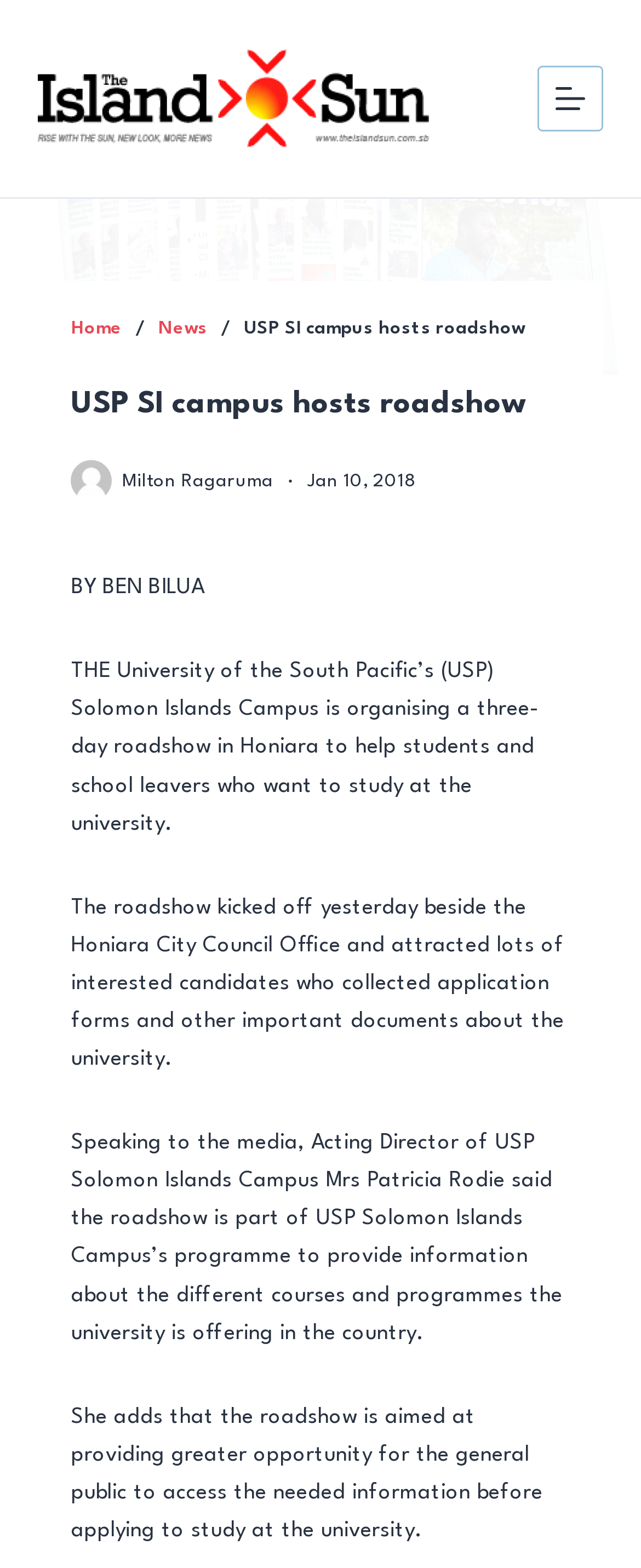Bounding box coordinates must be specified in the format (top-left x, top-left y, bottom-right x, bottom-right y). All values should be floating point numbers between 0 and 1. What are the bounding box coordinates of the UI element described as: News

[0.247, 0.2, 0.324, 0.221]